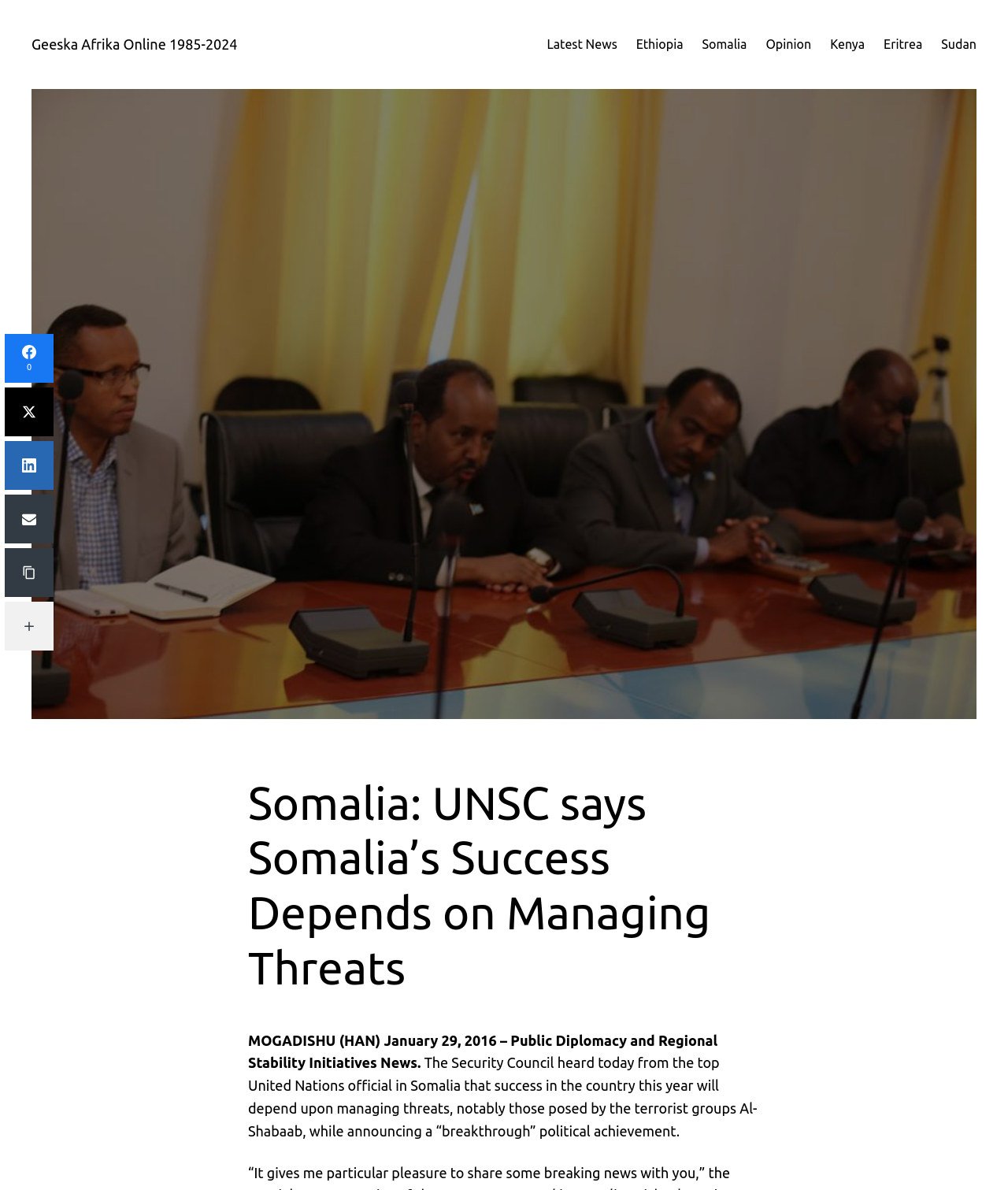What is the country mentioned in the article?
Utilize the image to construct a detailed and well-explained answer.

I read the article and found that the country mentioned is Somalia, which is mentioned in the heading 'Somalia: UNSC says Somalia’s Success Depends on Managing Threats'.